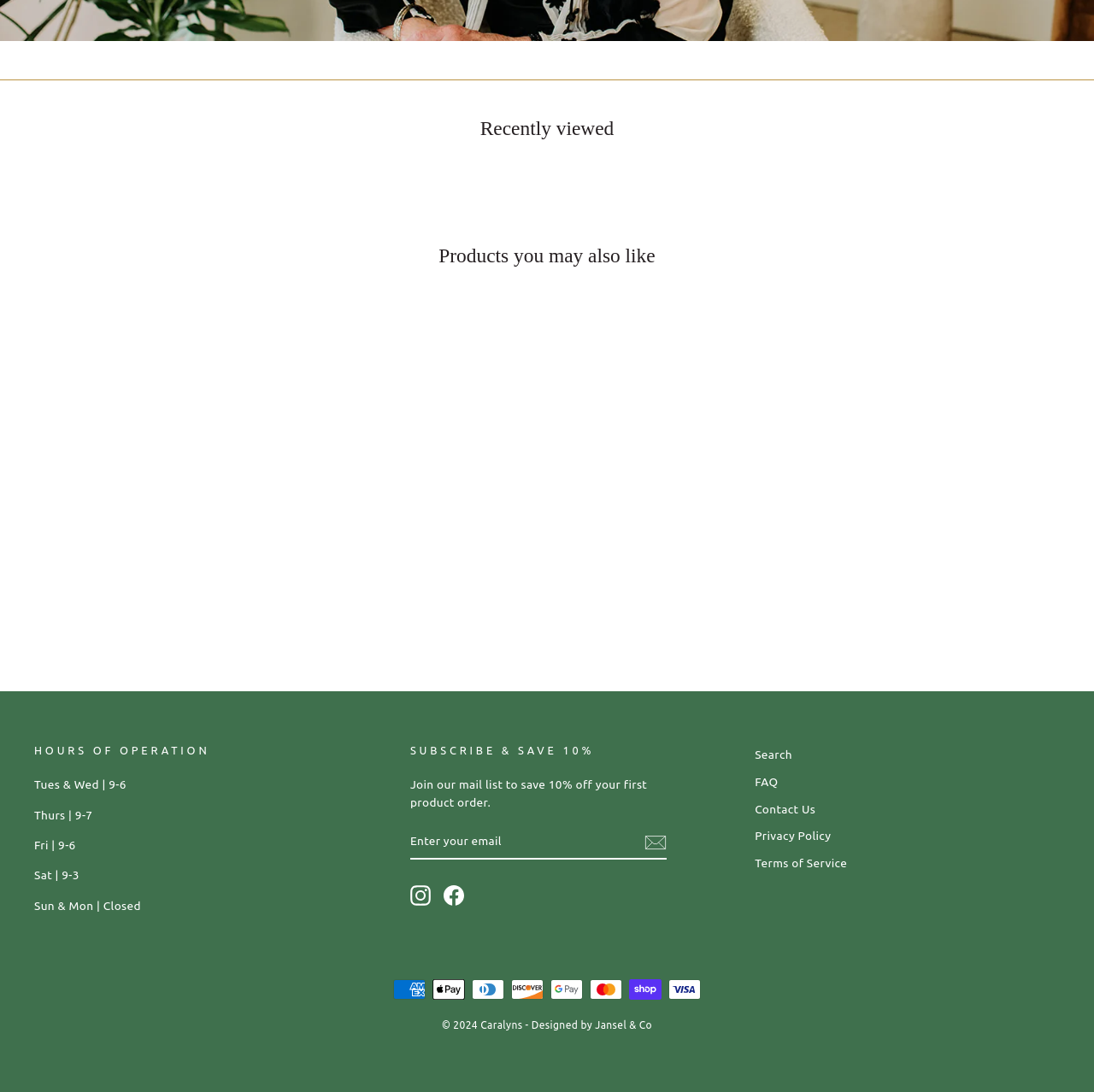Kindly determine the bounding box coordinates for the clickable area to achieve the given instruction: "Subscribe to the newsletter".

[0.589, 0.761, 0.609, 0.781]